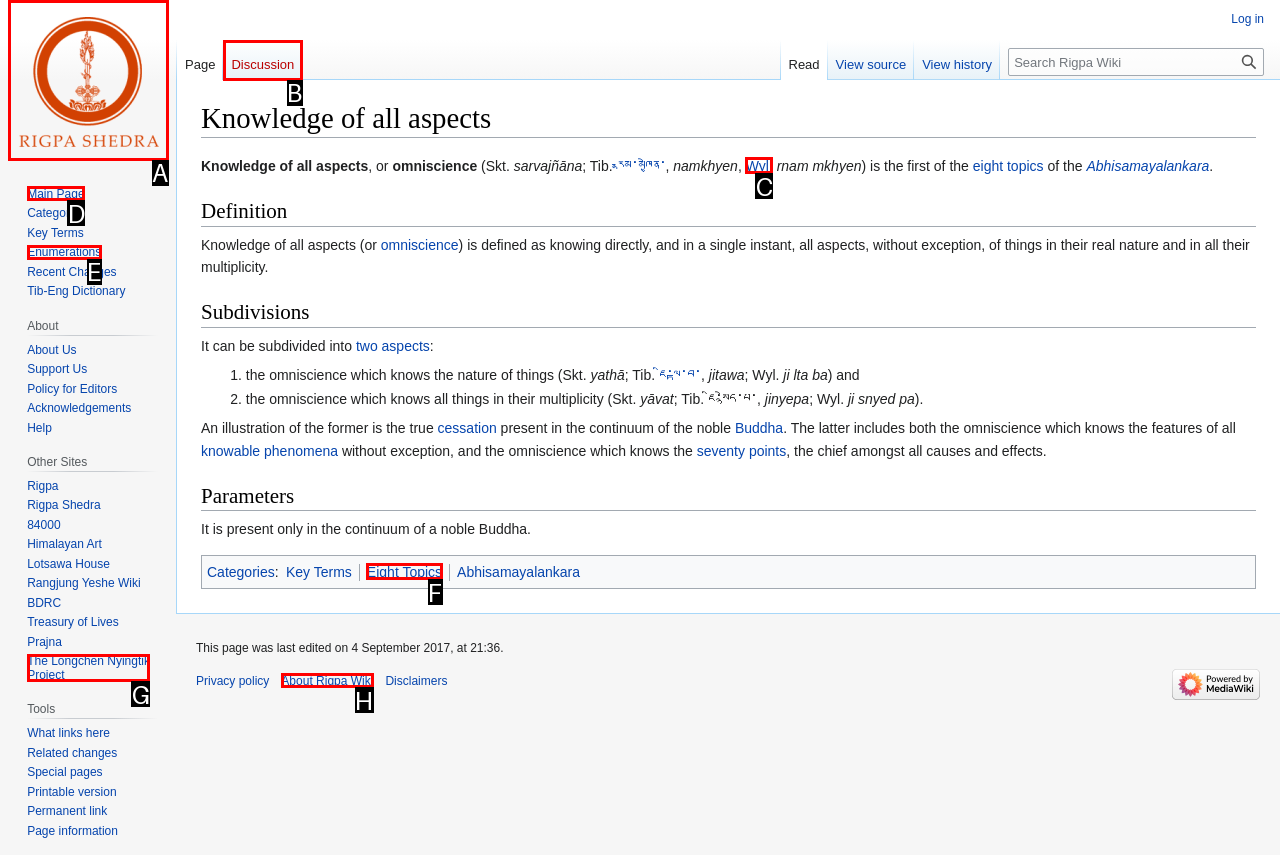Determine the HTML element that aligns with the description: The Longchen Nyingtik Project
Answer by stating the letter of the appropriate option from the available choices.

G